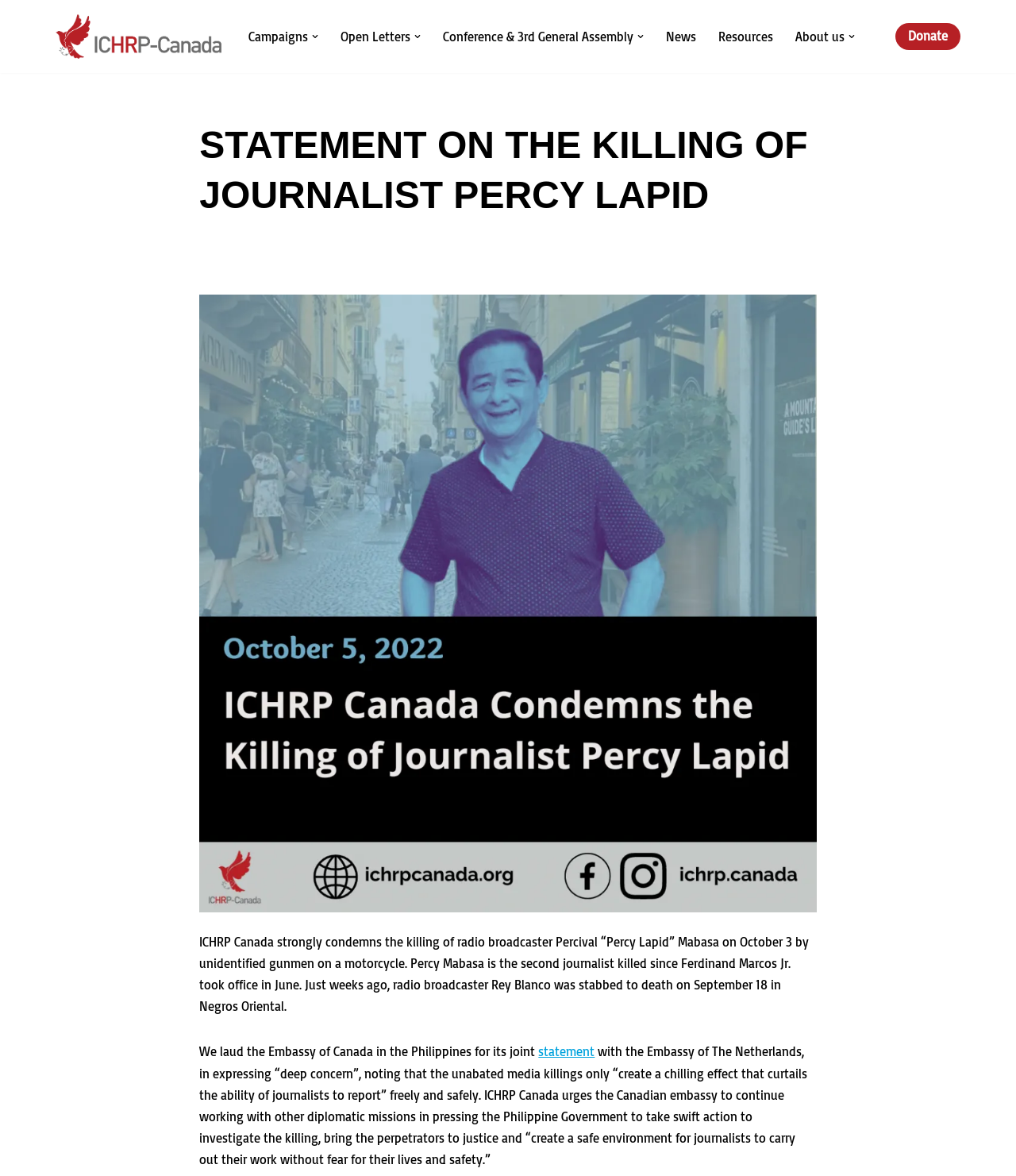What is the topic of the statement on the webpage?
Look at the image and respond to the question as thoroughly as possible.

The topic of the statement can be inferred from the heading 'STATEMENT ON THE KILLING OF JOURNALIST PERCY LAPID' and the surrounding text, which discusses the killing of Percy Lapid and the response of ICHRP Canada.